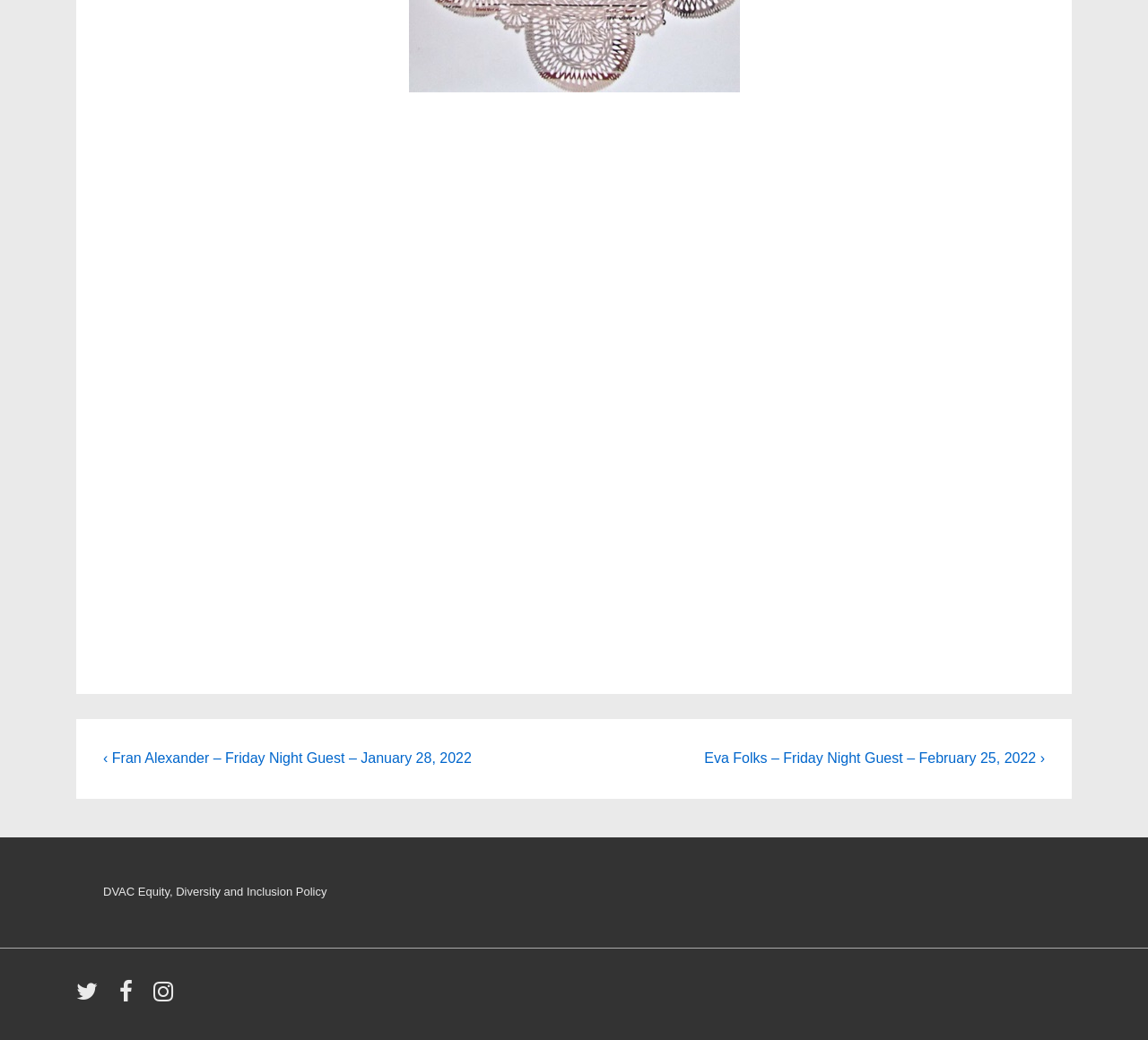How many social media links are present at the bottom?
Using the visual information from the image, give a one-word or short-phrase answer.

3